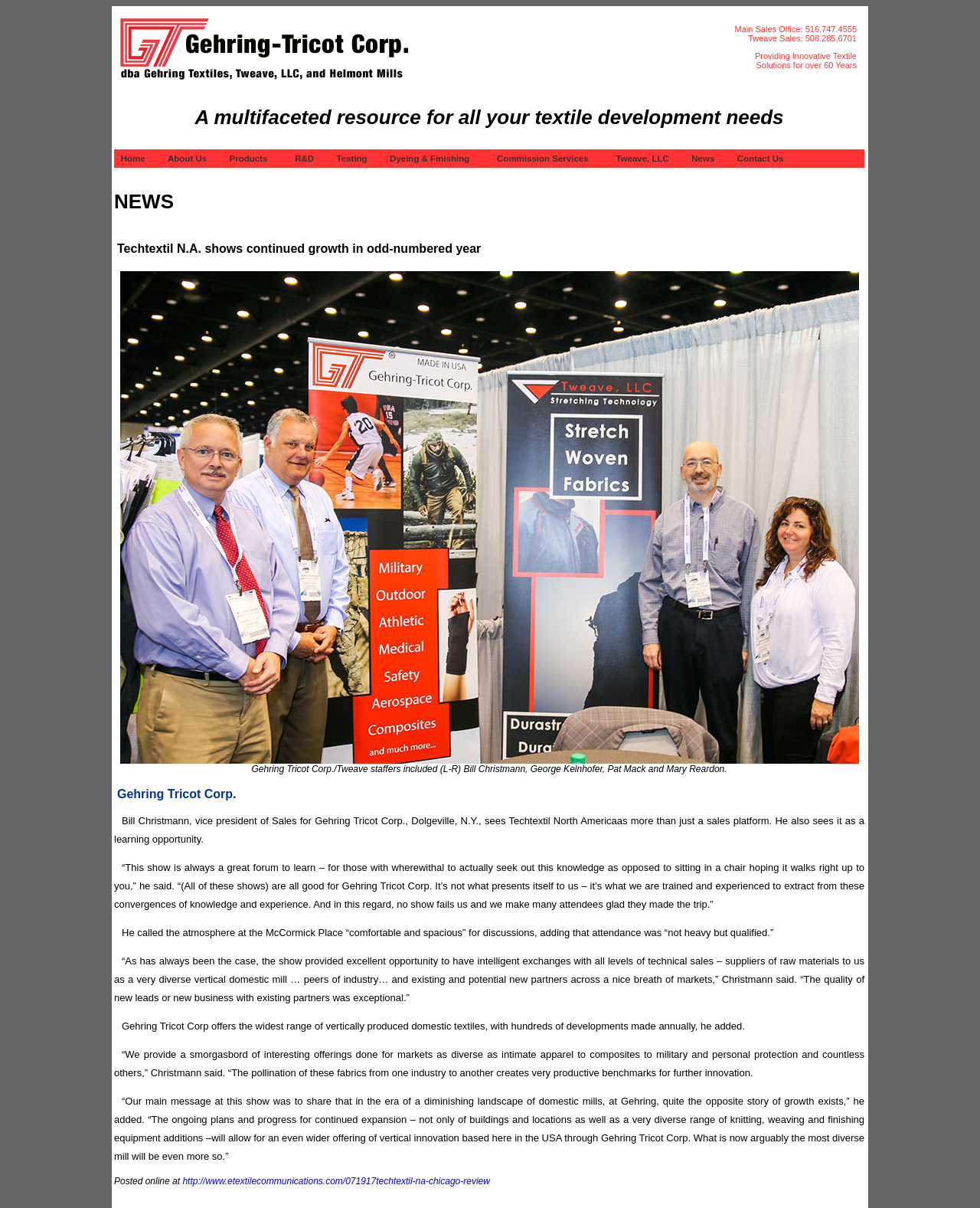Refer to the element description USI Insurance Services LLC and identify the corresponding bounding box in the screenshot. Format the coordinates as (top-left x, top-left y, bottom-right x, bottom-right y) with values in the range of 0 to 1.

None